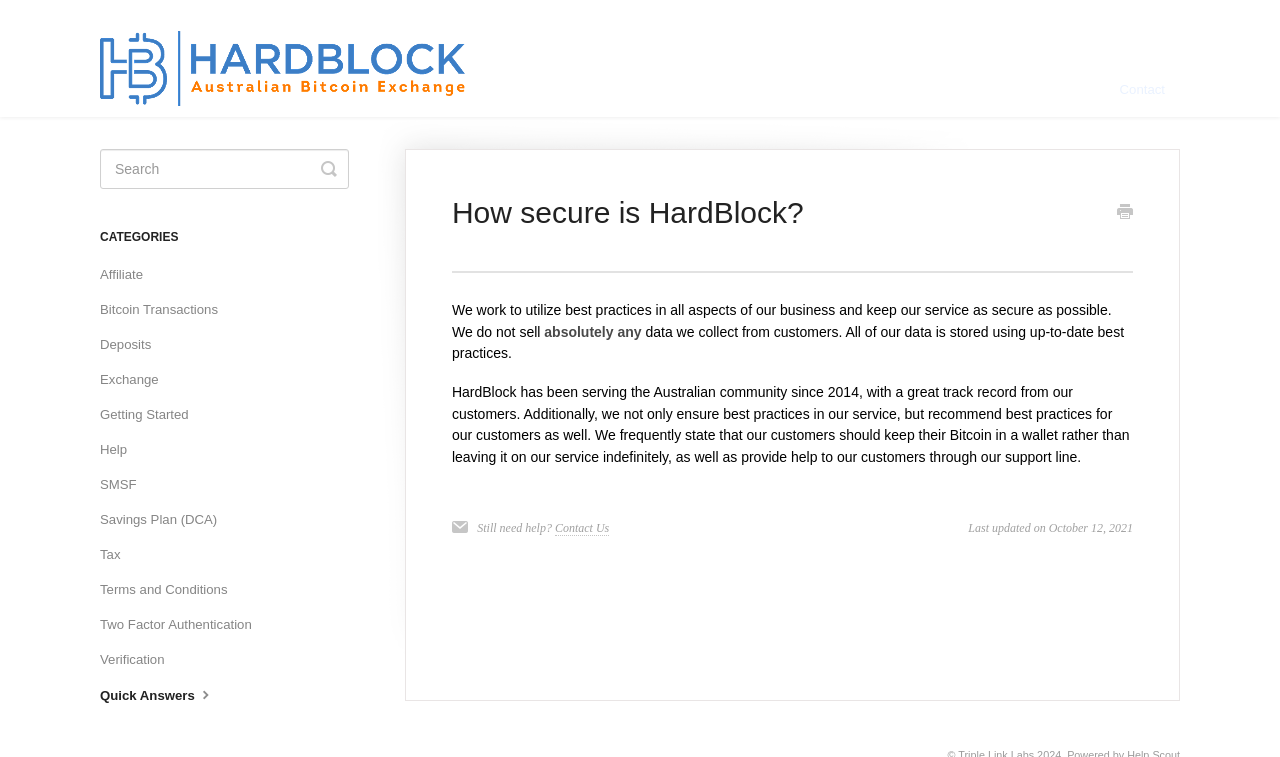Please identify the bounding box coordinates of where to click in order to follow the instruction: "Contact HardBlock".

[0.863, 0.083, 0.922, 0.155]